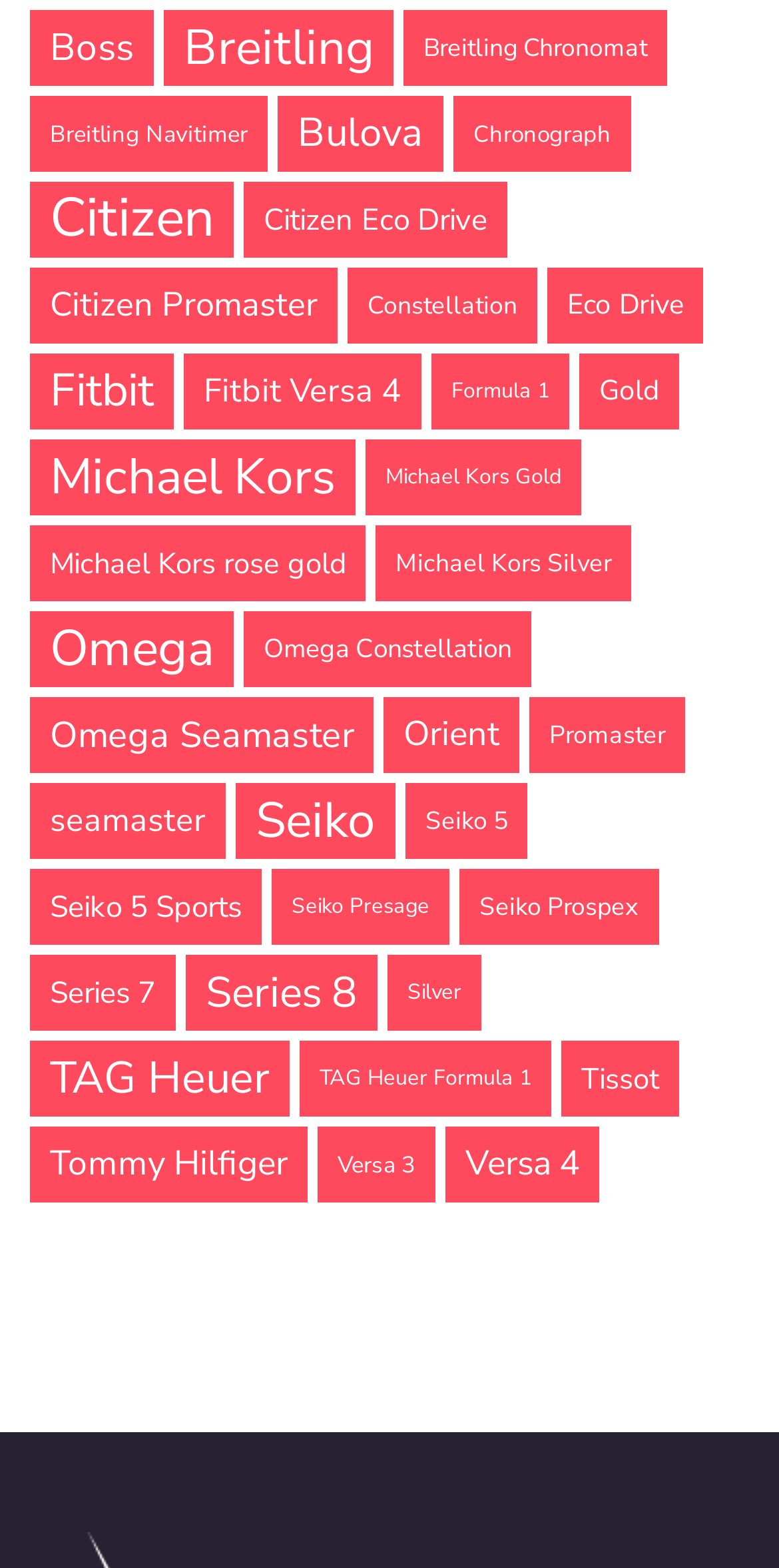Determine the bounding box coordinates of the clickable region to execute the instruction: "Open the MENU". The coordinates should be four float numbers between 0 and 1, denoted as [left, top, right, bottom].

None